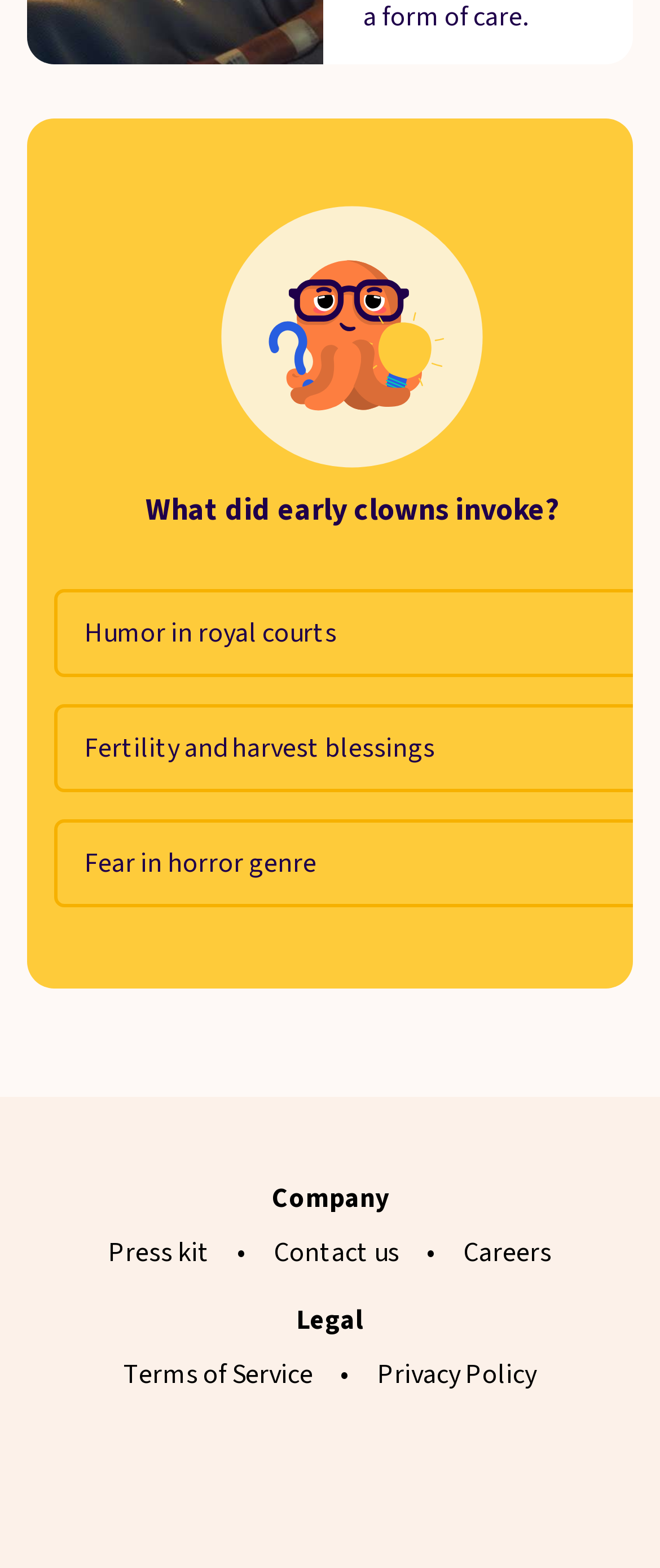Given the element description, predict the bounding box coordinates in the format (top-left x, top-left y, bottom-right x, bottom-right y), using floating point numbers between 0 and 1: Terms of Service

[0.187, 0.865, 0.474, 0.888]